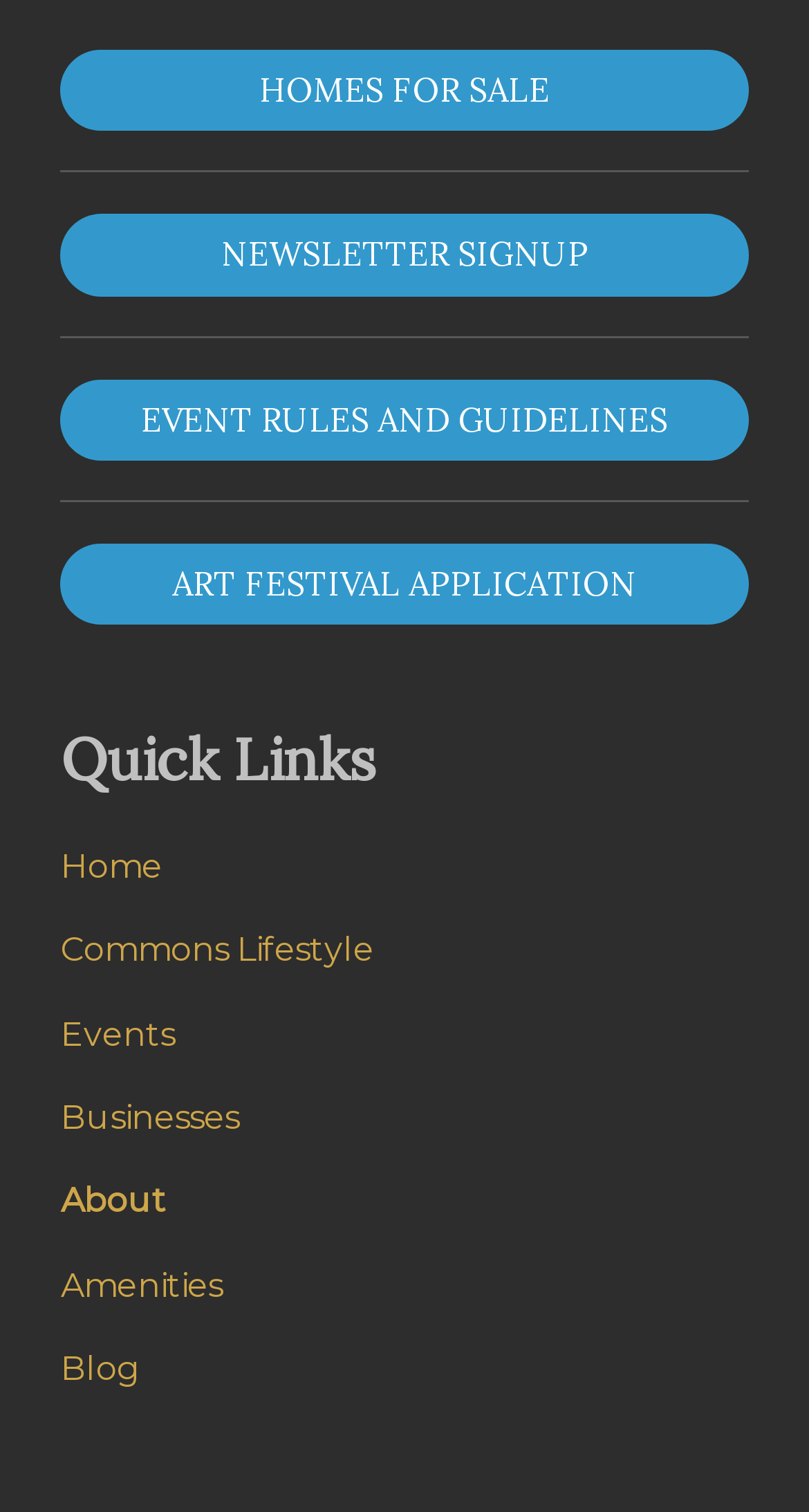Could you determine the bounding box coordinates of the clickable element to complete the instruction: "Read event rules and guidelines"? Provide the coordinates as four float numbers between 0 and 1, i.e., [left, top, right, bottom].

[0.075, 0.251, 0.925, 0.304]